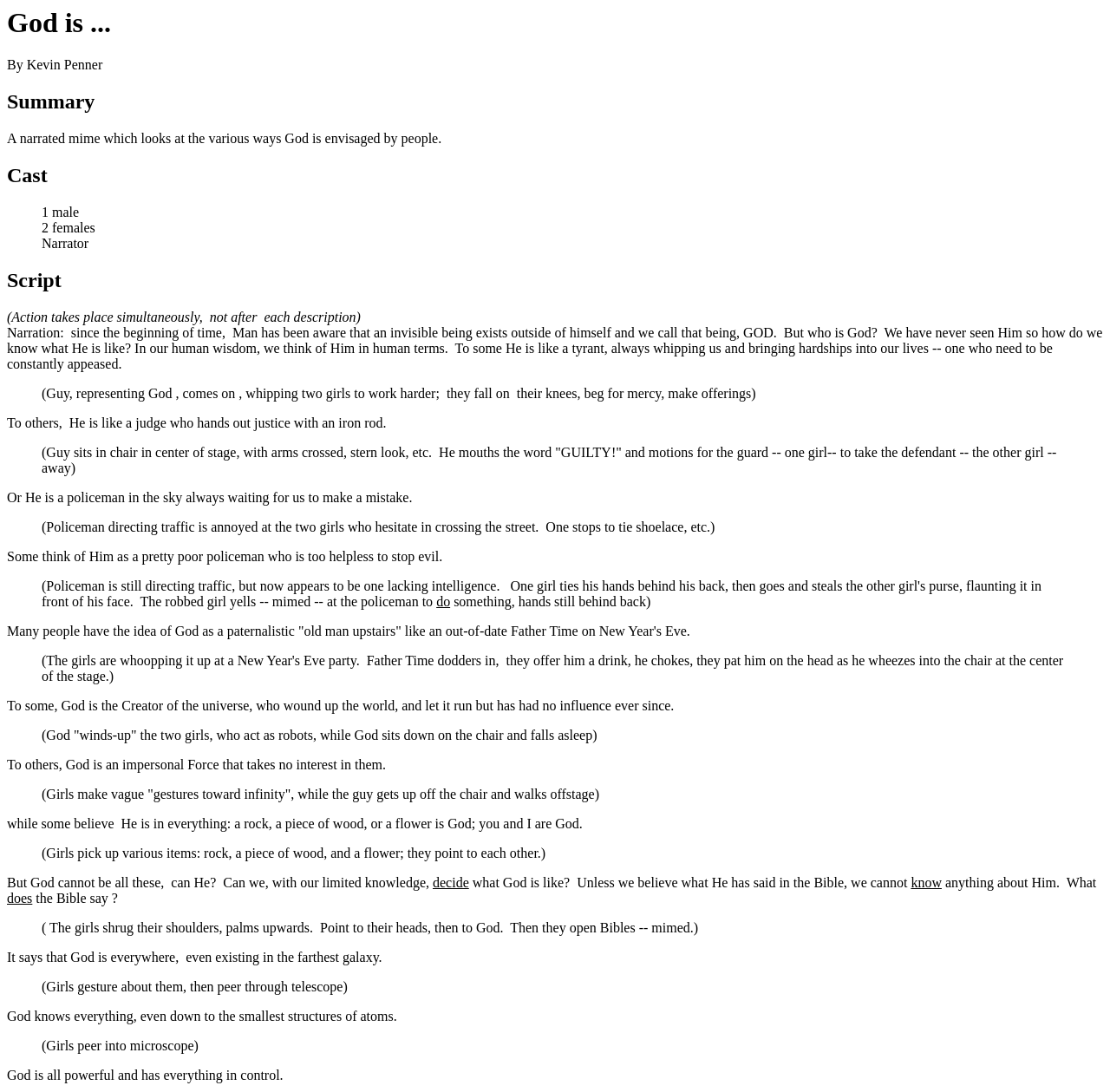What is the role of the narrator in this script?
Please use the visual content to give a single word or phrase answer.

Describing God